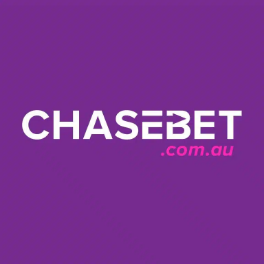Offer a detailed explanation of the image and its components.

The image features the logo of "Chasebet," prominently displayed against a vibrant purple background. The brand name "CHASEBET" appears in bold, modern typography, with the ".com.au" portion highlighted in a striking pink hue, emphasizing its online presence. This logo serves as a visual representation for the betting and gambling services provided by Chasebet, inviting users to engage with their platform. The design is sleek and contemporary, aligning with the branding strategy aimed at attracting a digital-savvy audience.